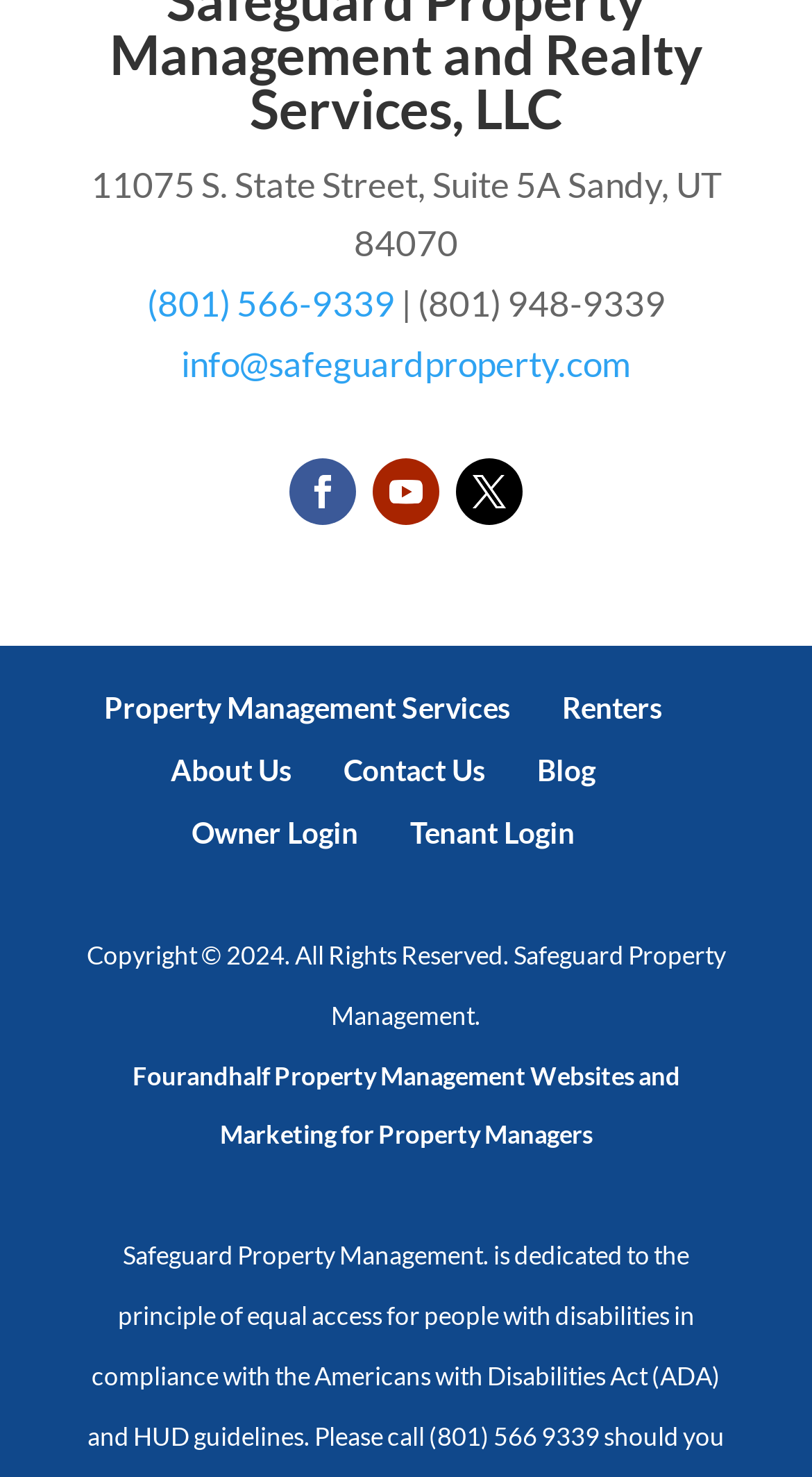Determine the bounding box coordinates of the clickable element to complete this instruction: "Call the phone number". Provide the coordinates in the format of four float numbers between 0 and 1, [left, top, right, bottom].

[0.181, 0.191, 0.486, 0.22]